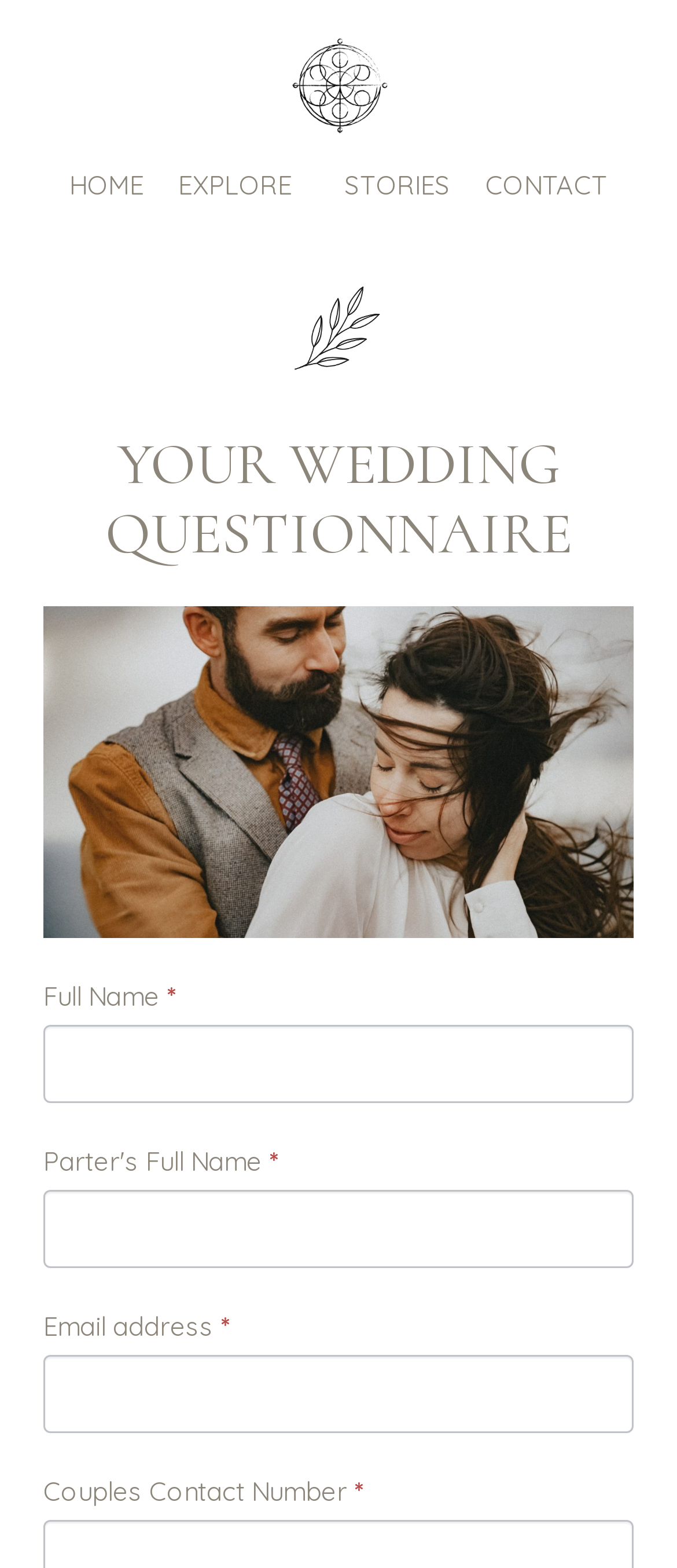Locate the bounding box coordinates of the clickable area needed to fulfill the instruction: "Click on HOME".

[0.103, 0.1, 0.212, 0.136]